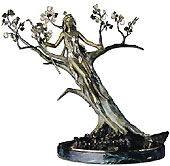What is the figure rising from?
Please elaborate on the answer to the question with detailed information.

According to the caption, the figure appears to be rising from the tree, symbolizing growth and vitality, which suggests a connection between the human figure and the natural world.